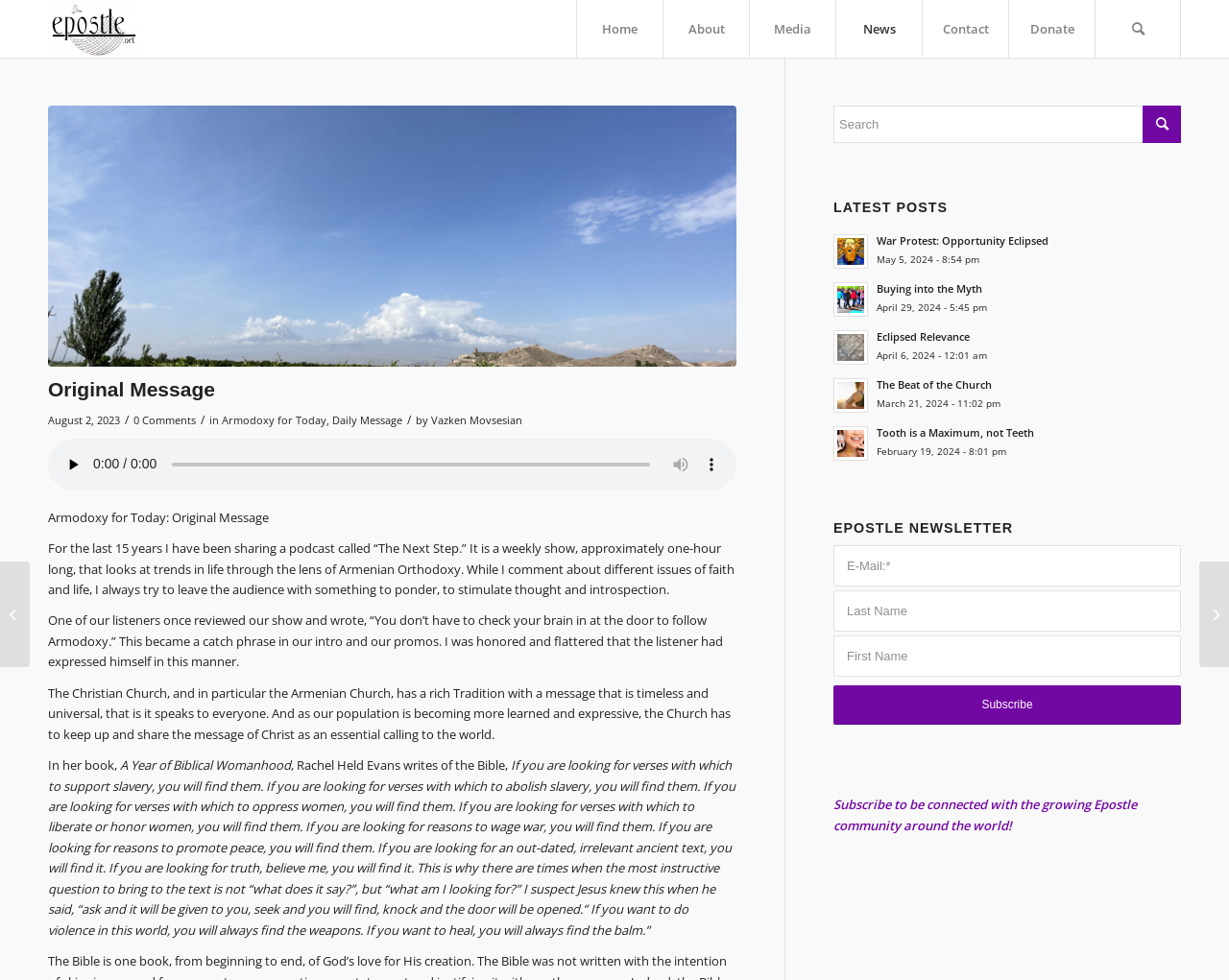How many text boxes are there in the Epostle newsletter section?
Refer to the image and respond with a one-word or short-phrase answer.

3